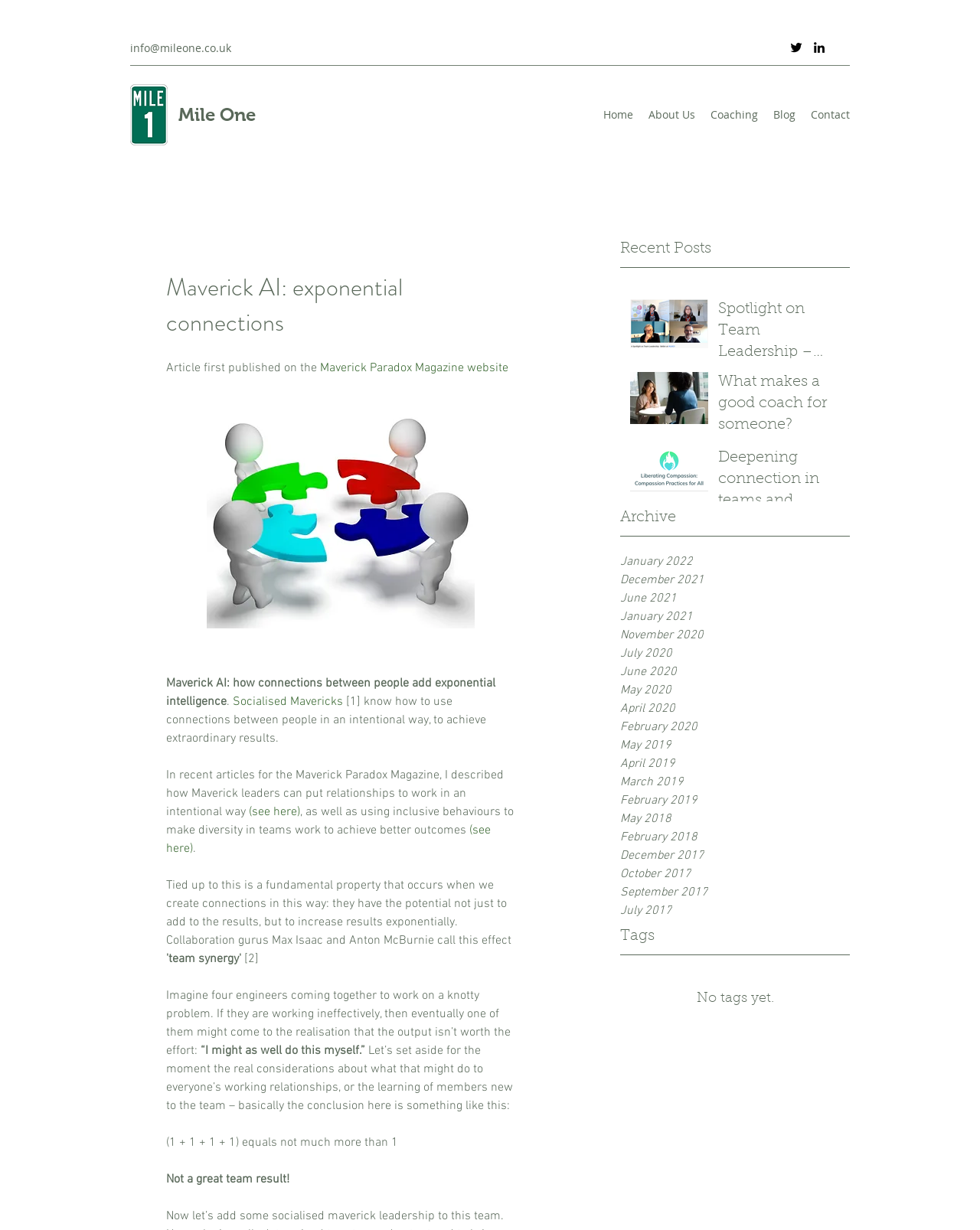Please determine the headline of the webpage and provide its content.

Maverick AI: exponential connections